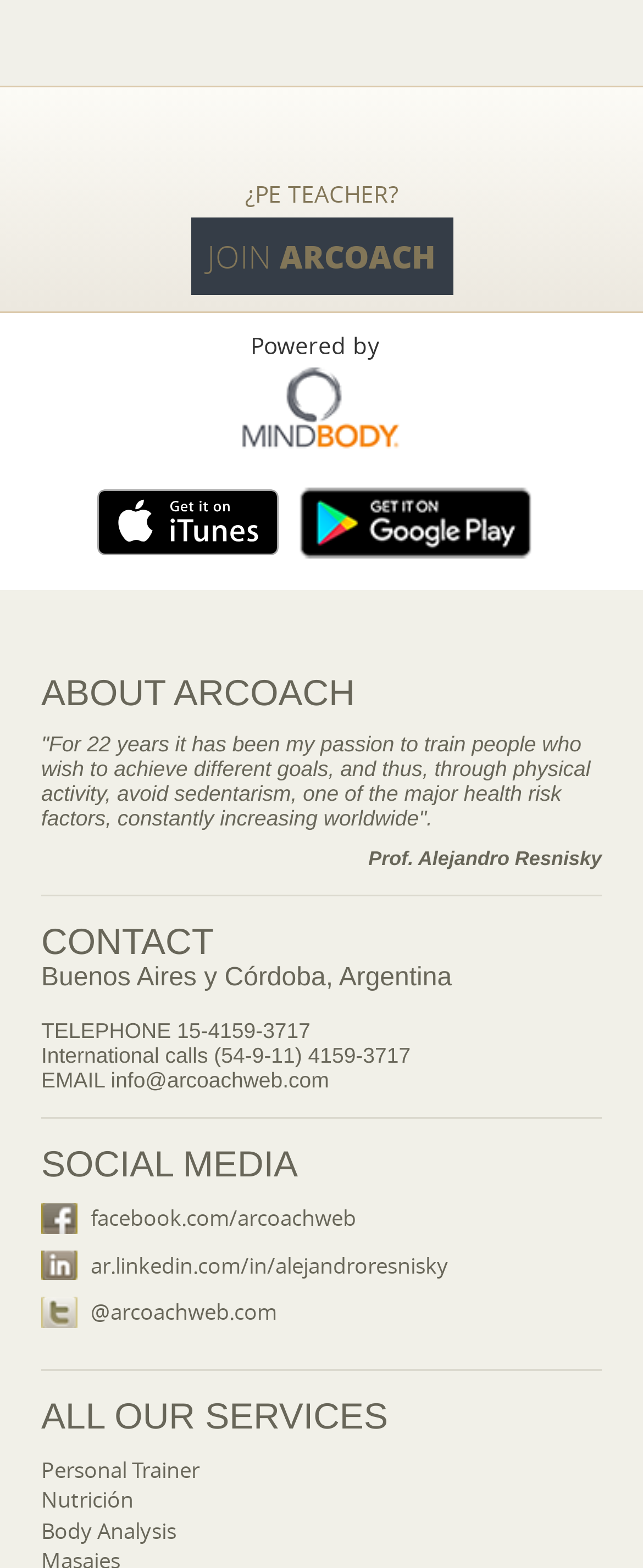Please specify the bounding box coordinates for the clickable region that will help you carry out the instruction: "View 'Personal Trainer' services".

[0.064, 0.927, 0.31, 0.946]